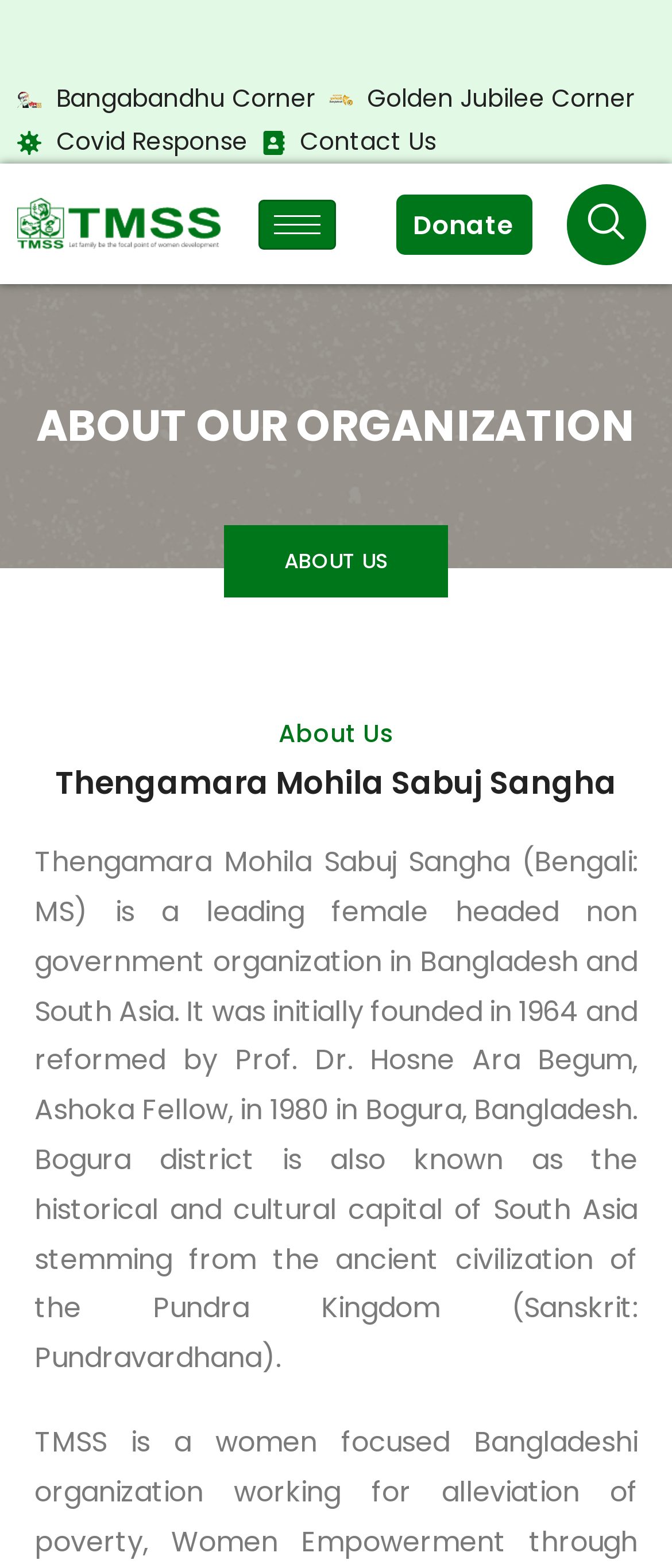Given the element description Donate, specify the bounding box coordinates of the corresponding UI element in the format (top-left x, top-left y, bottom-right x, bottom-right y). All values must be between 0 and 1.

[0.589, 0.124, 0.792, 0.162]